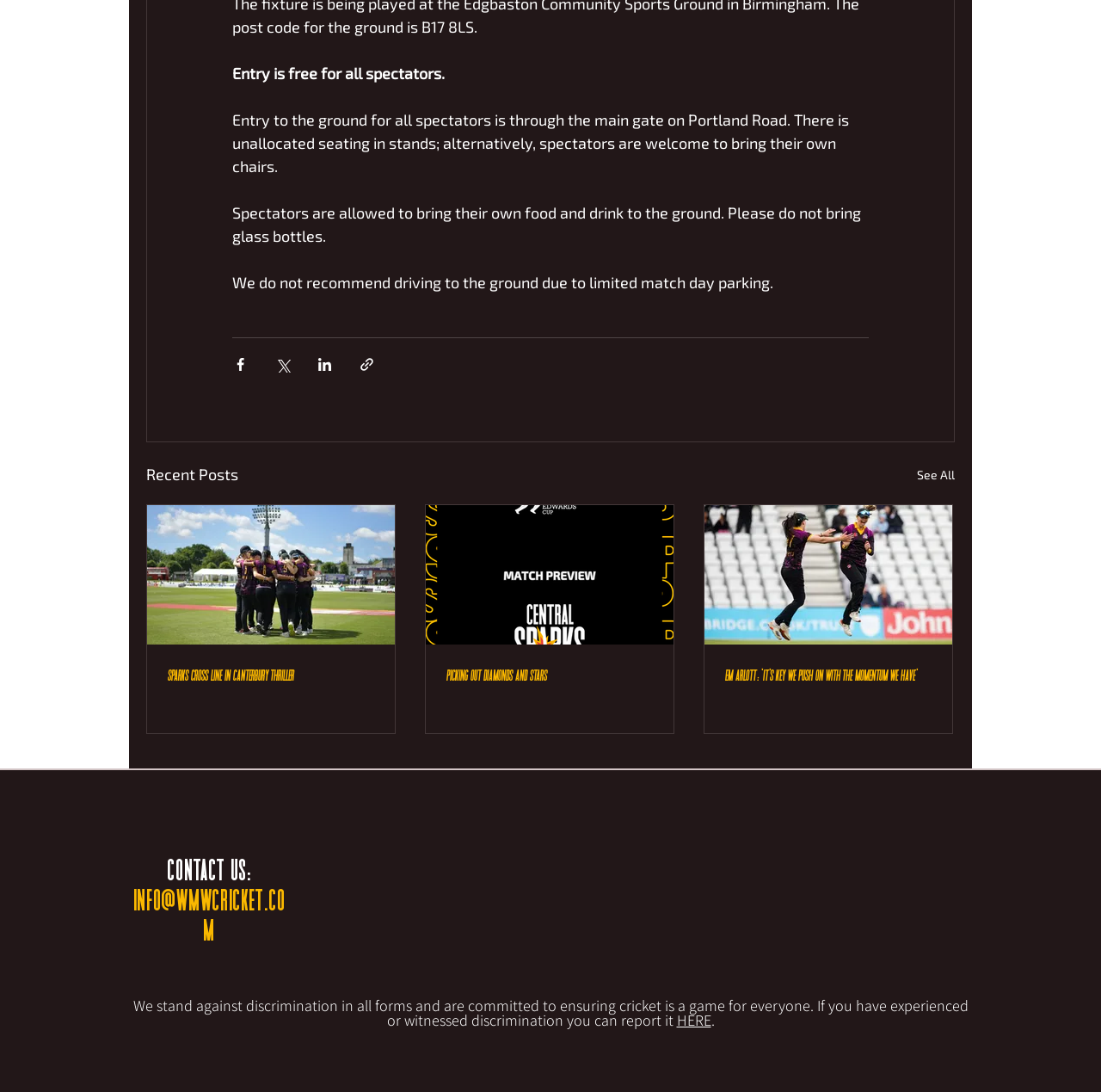Find the bounding box coordinates of the element you need to click on to perform this action: 'Click on Antitrust and Trade Practices'. The coordinates should be represented by four float values between 0 and 1, in the format [left, top, right, bottom].

None